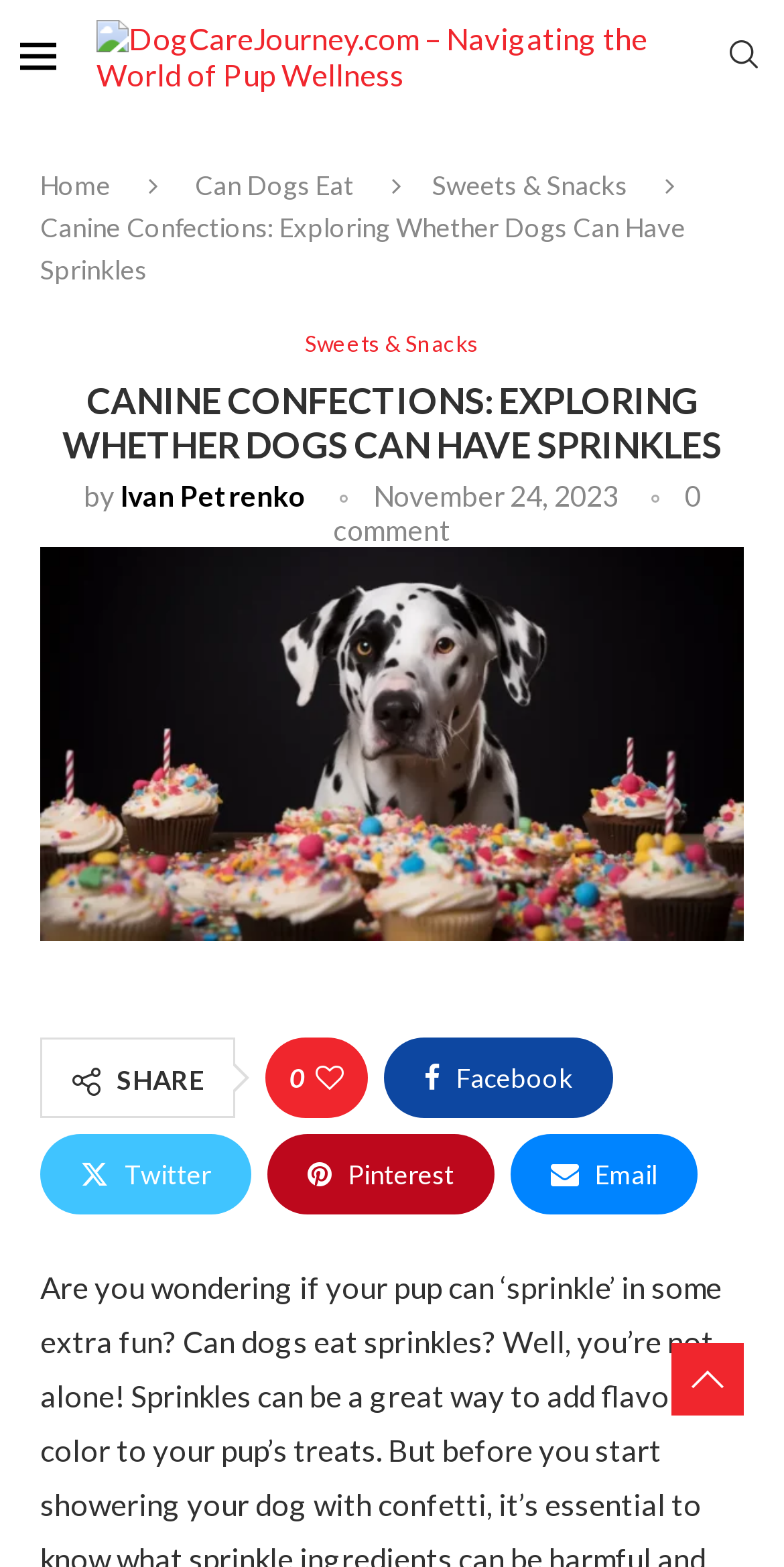Find and indicate the bounding box coordinates of the region you should select to follow the given instruction: "Search for something".

[0.923, 0.026, 0.974, 0.047]